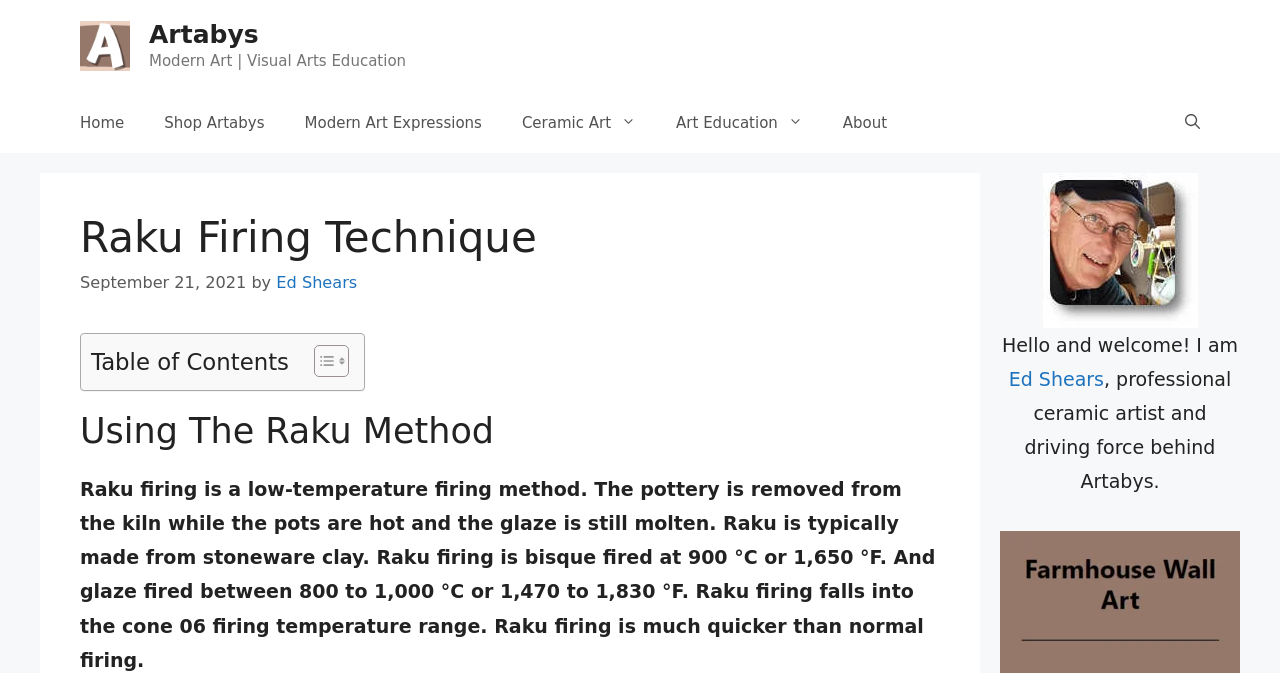Identify the bounding box coordinates of the section to be clicked to complete the task described by the following instruction: "Subscribe to the newsletter". The coordinates should be four float numbers between 0 and 1, formatted as [left, top, right, bottom].

None